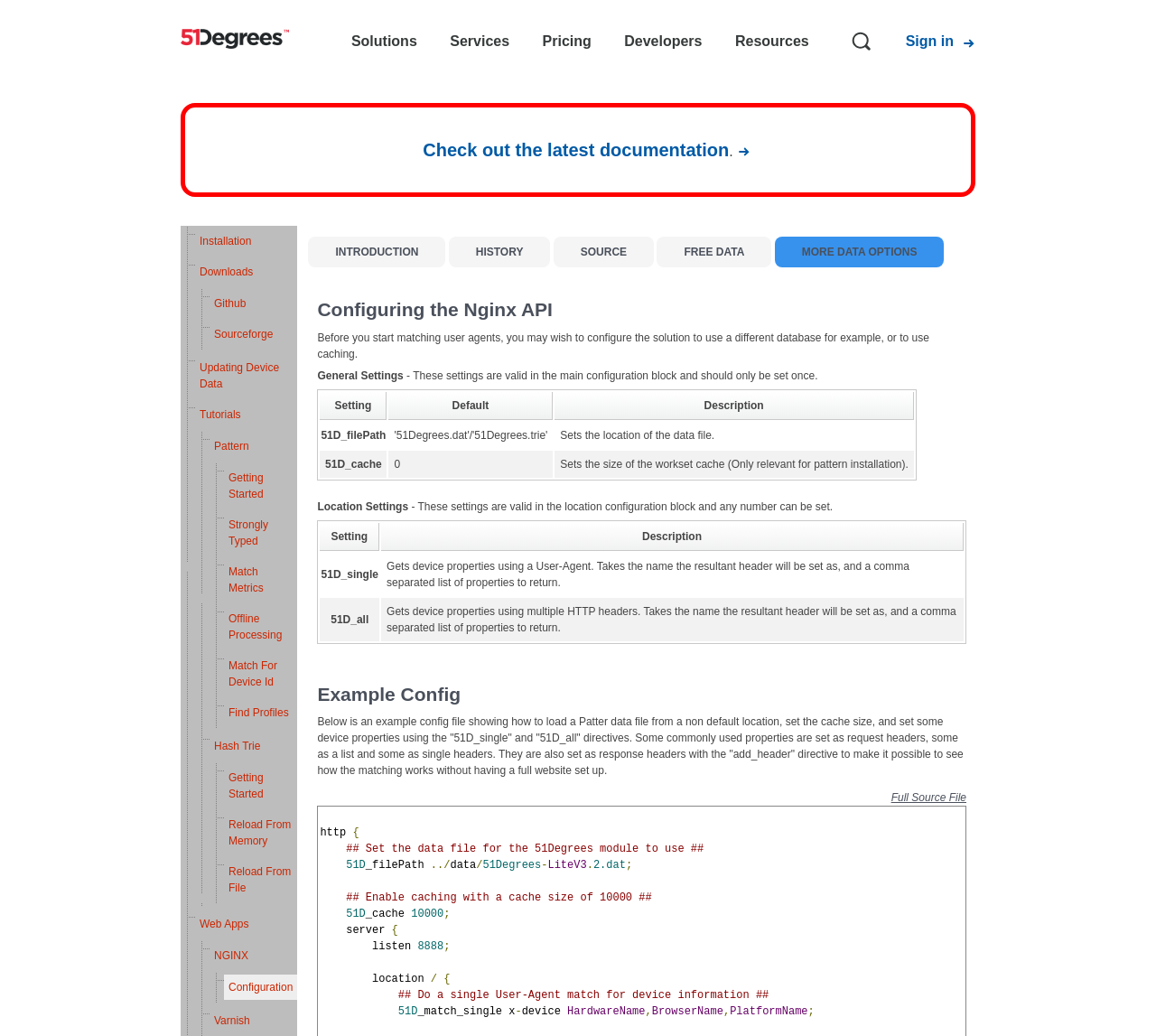Find and specify the bounding box coordinates that correspond to the clickable region for the instruction: "Click the 'Full Source File' link".

[0.771, 0.764, 0.836, 0.776]